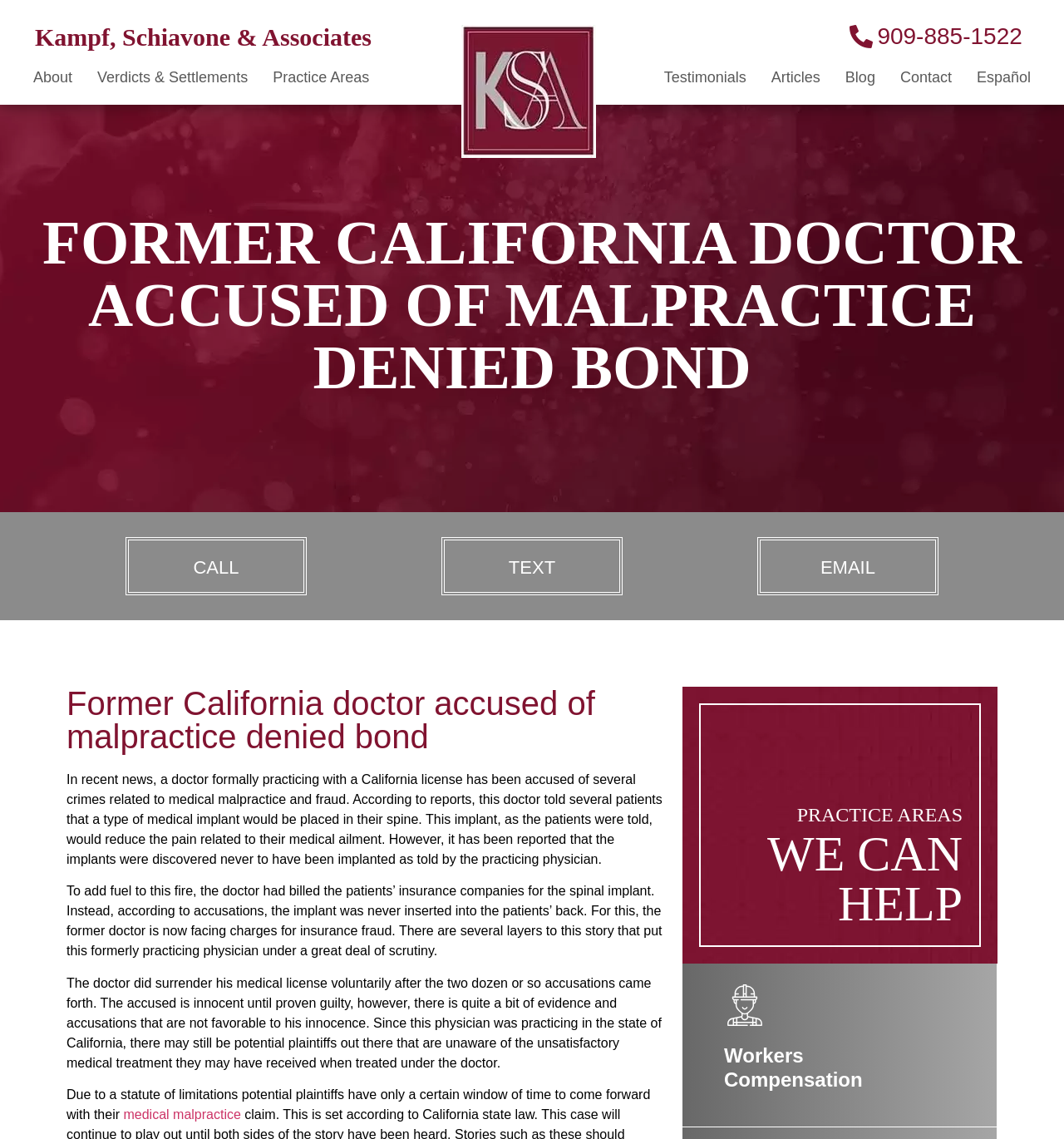Determine the bounding box of the UI component based on this description: "Practice Areas". The bounding box coordinates should be four float values between 0 and 1, i.e., [left, top, right, bottom].

[0.245, 0.051, 0.359, 0.085]